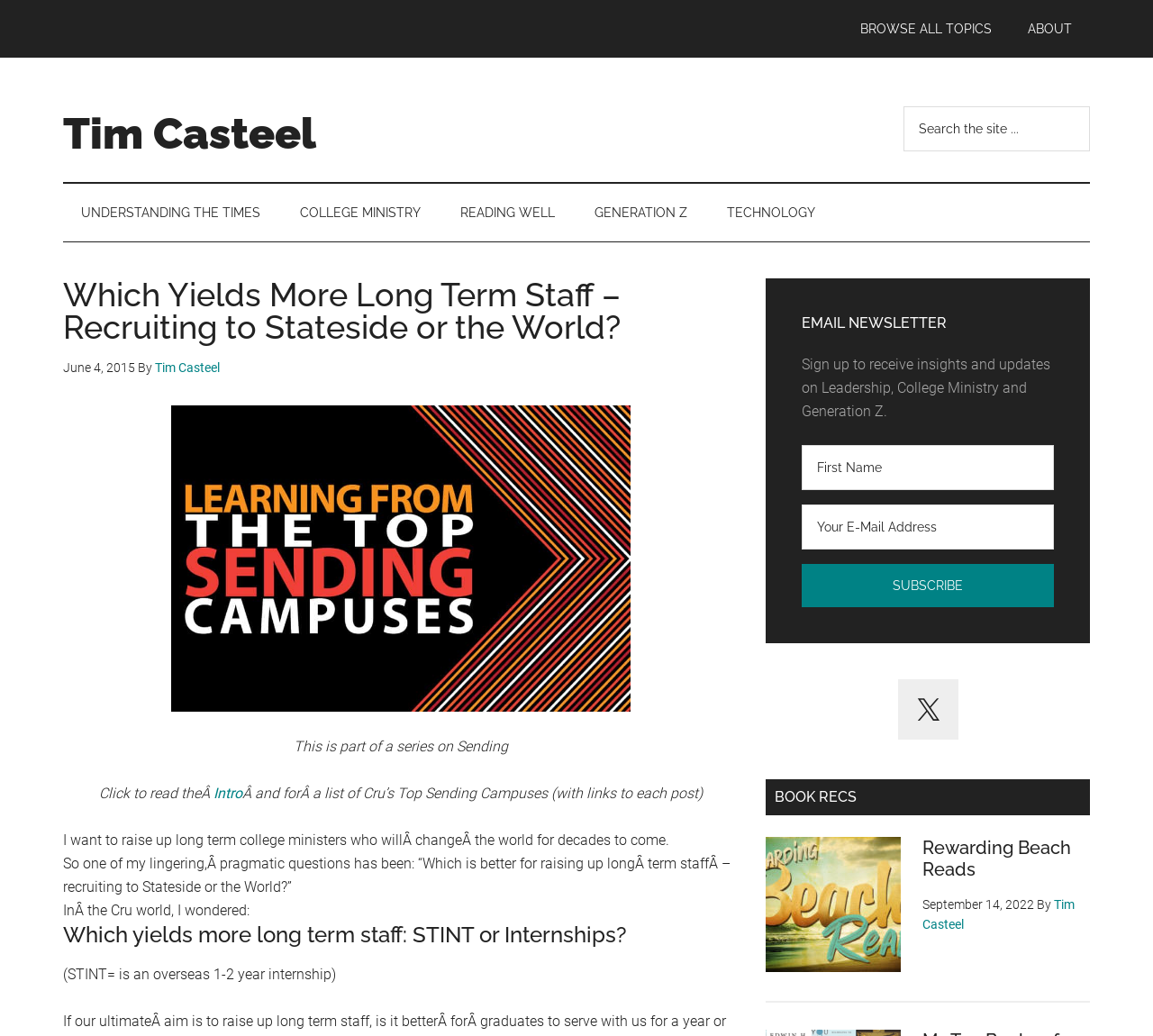Identify the bounding box coordinates of the section to be clicked to complete the task described by the following instruction: "Read the article Rewarding Beach Reads". The coordinates should be four float numbers between 0 and 1, formatted as [left, top, right, bottom].

[0.664, 0.808, 0.945, 0.849]